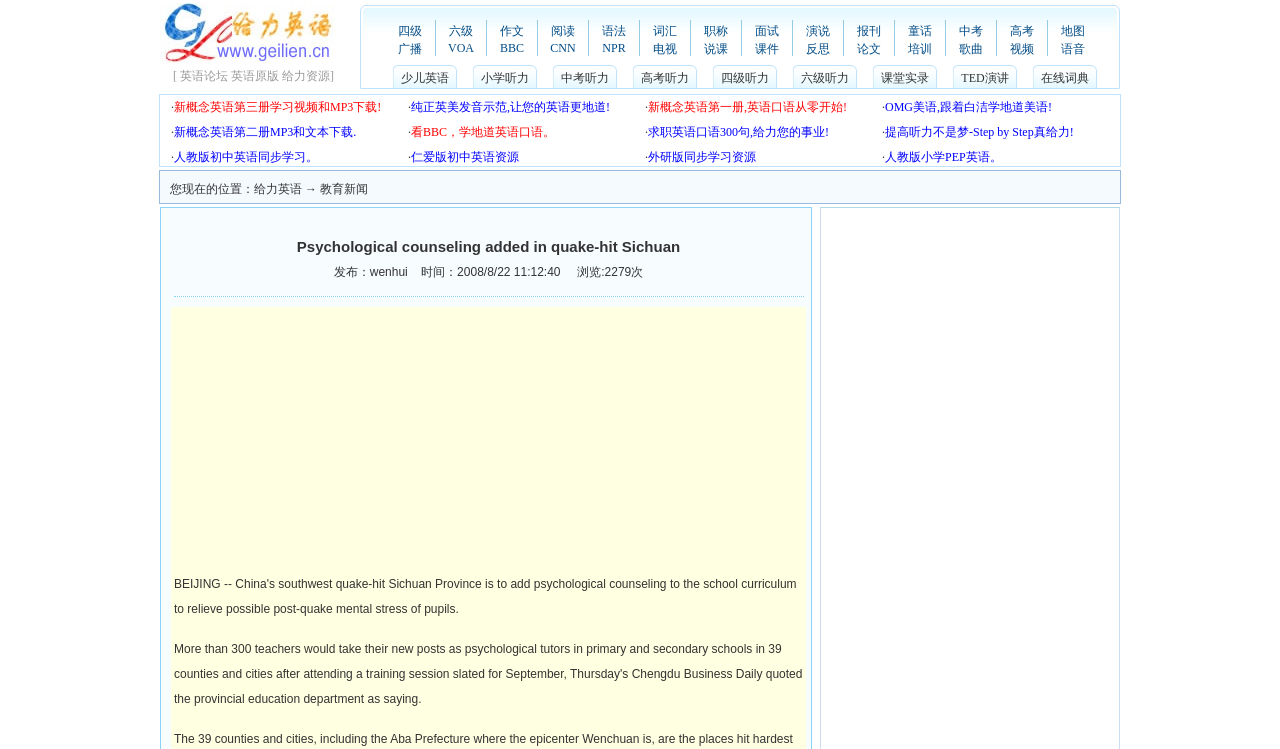Specify the bounding box coordinates of the area that needs to be clicked to achieve the following instruction: "Visit the '给力英语' homepage".

[0.198, 0.243, 0.236, 0.262]